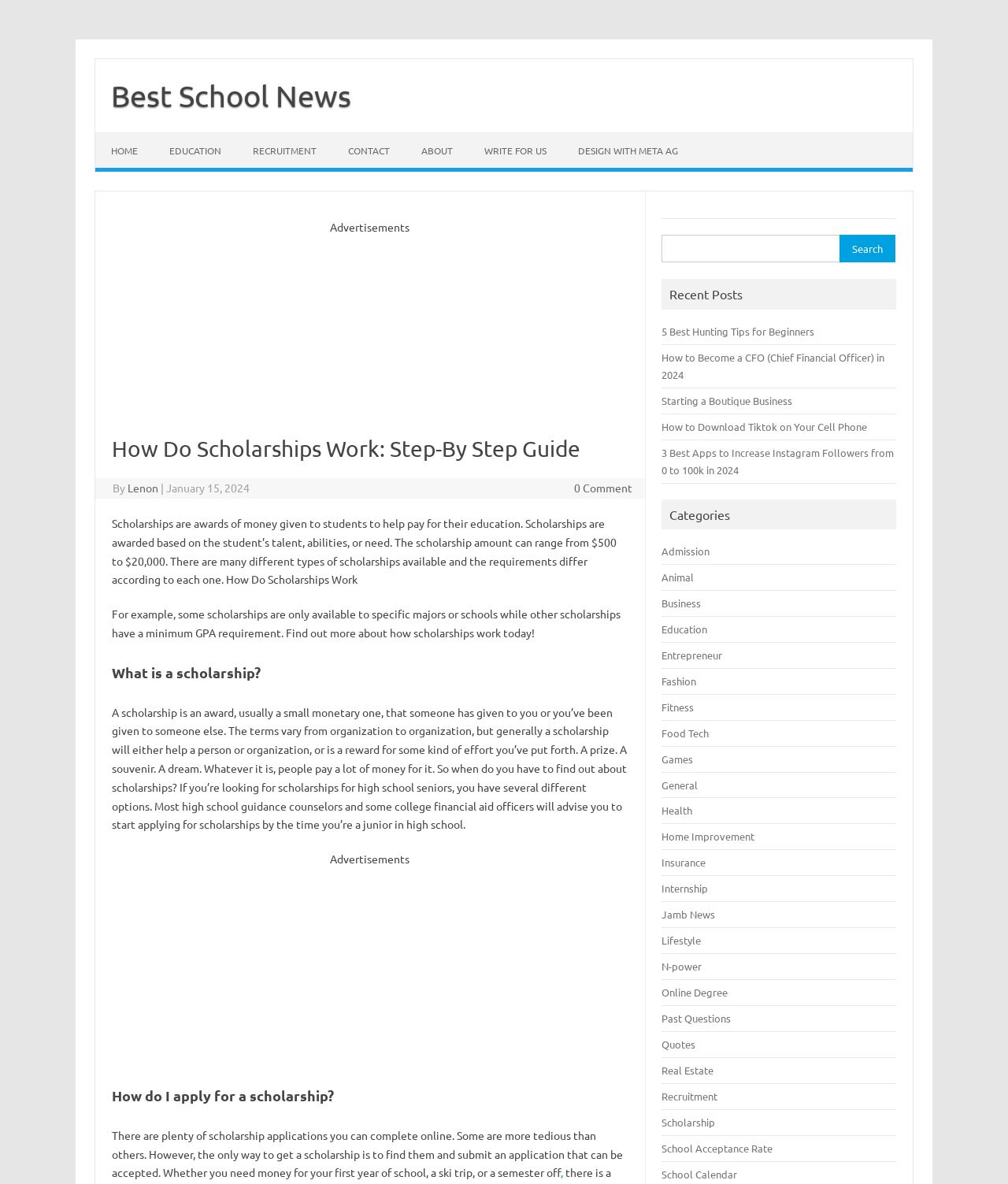Please provide the bounding box coordinates in the format (top-left x, top-left y, bottom-right x, bottom-right y). Remember, all values are floating point numbers between 0 and 1. What is the bounding box coordinate of the region described as: Real Estate

[0.657, 0.898, 0.708, 0.91]